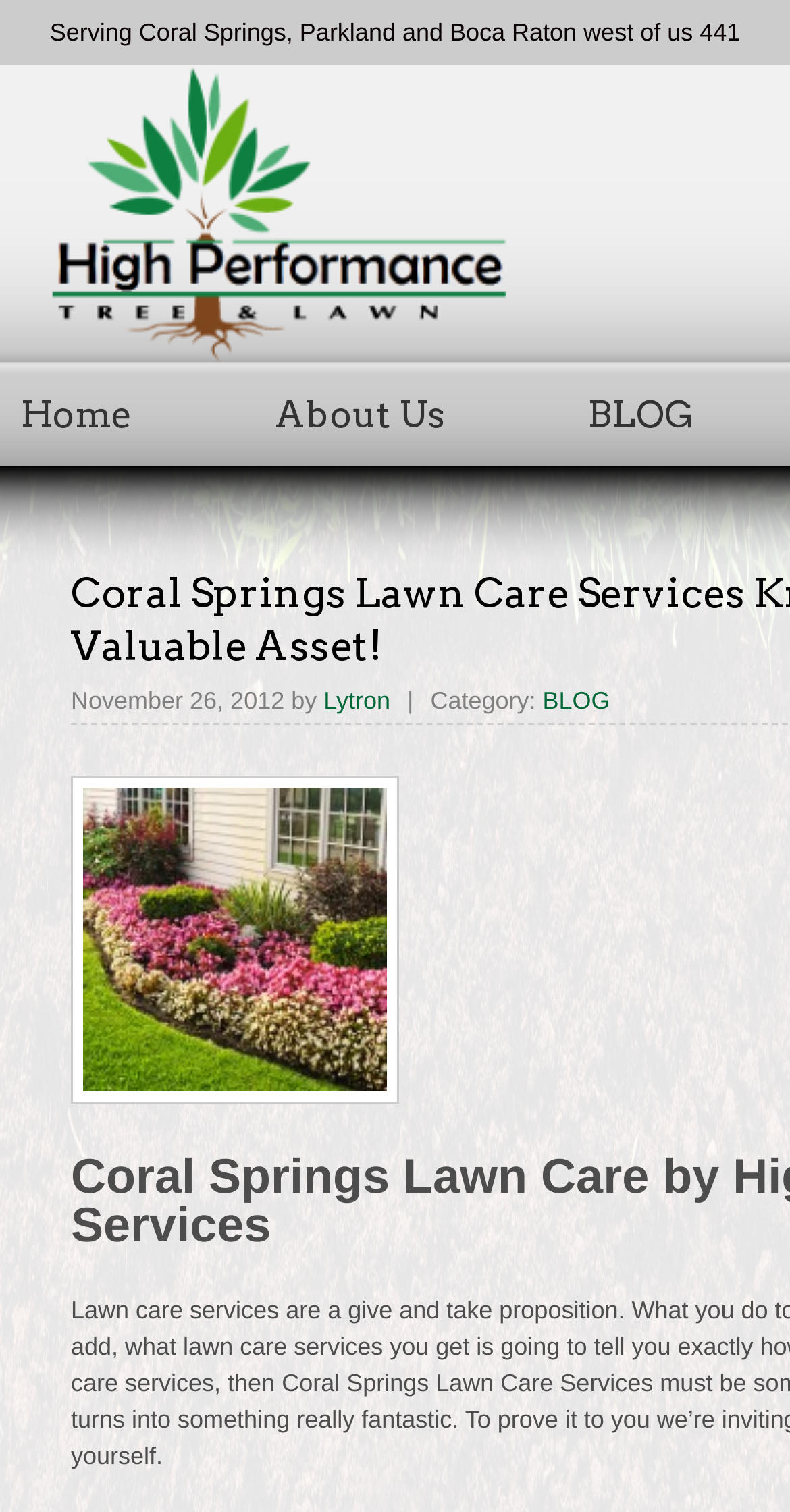Please reply to the following question with a single word or a short phrase:
Who is the author of the latest article?

Lytron